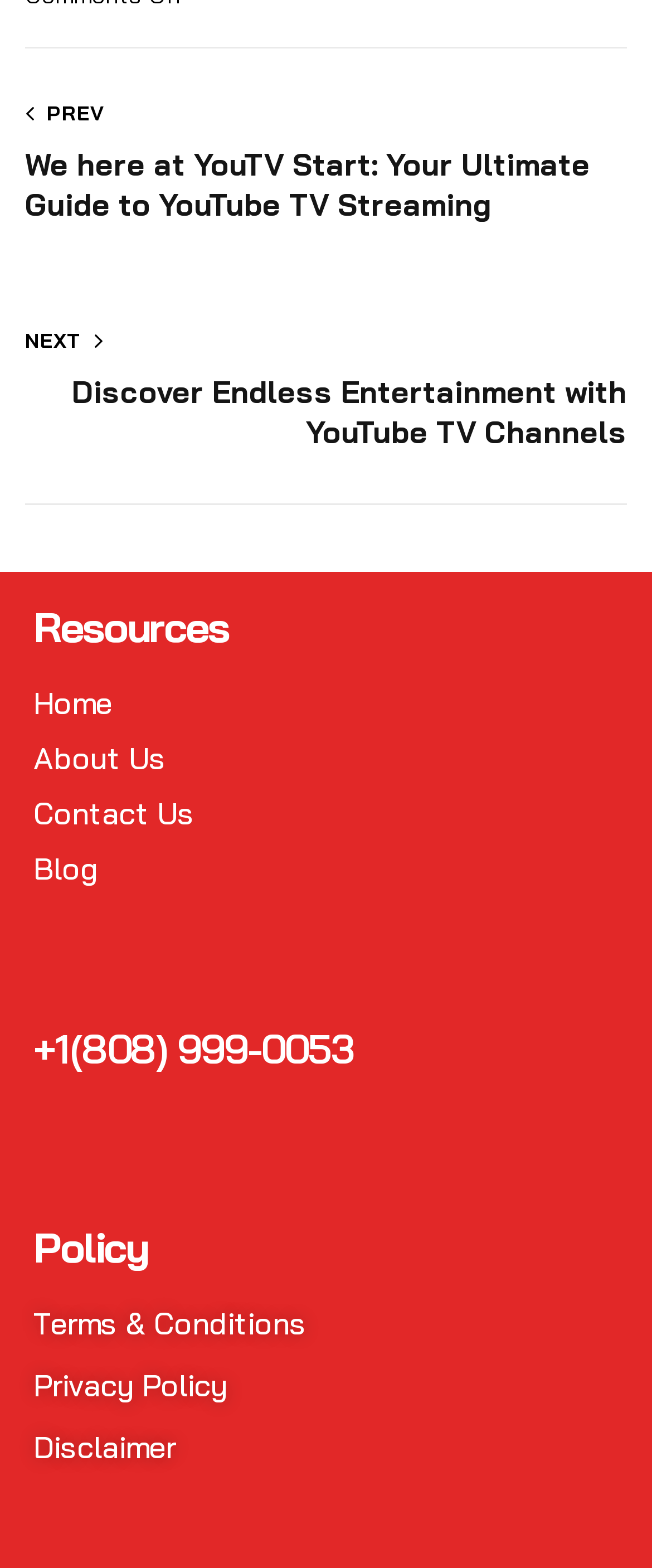Please indicate the bounding box coordinates for the clickable area to complete the following task: "visit home page". The coordinates should be specified as four float numbers between 0 and 1, i.e., [left, top, right, bottom].

[0.051, 0.434, 0.949, 0.463]